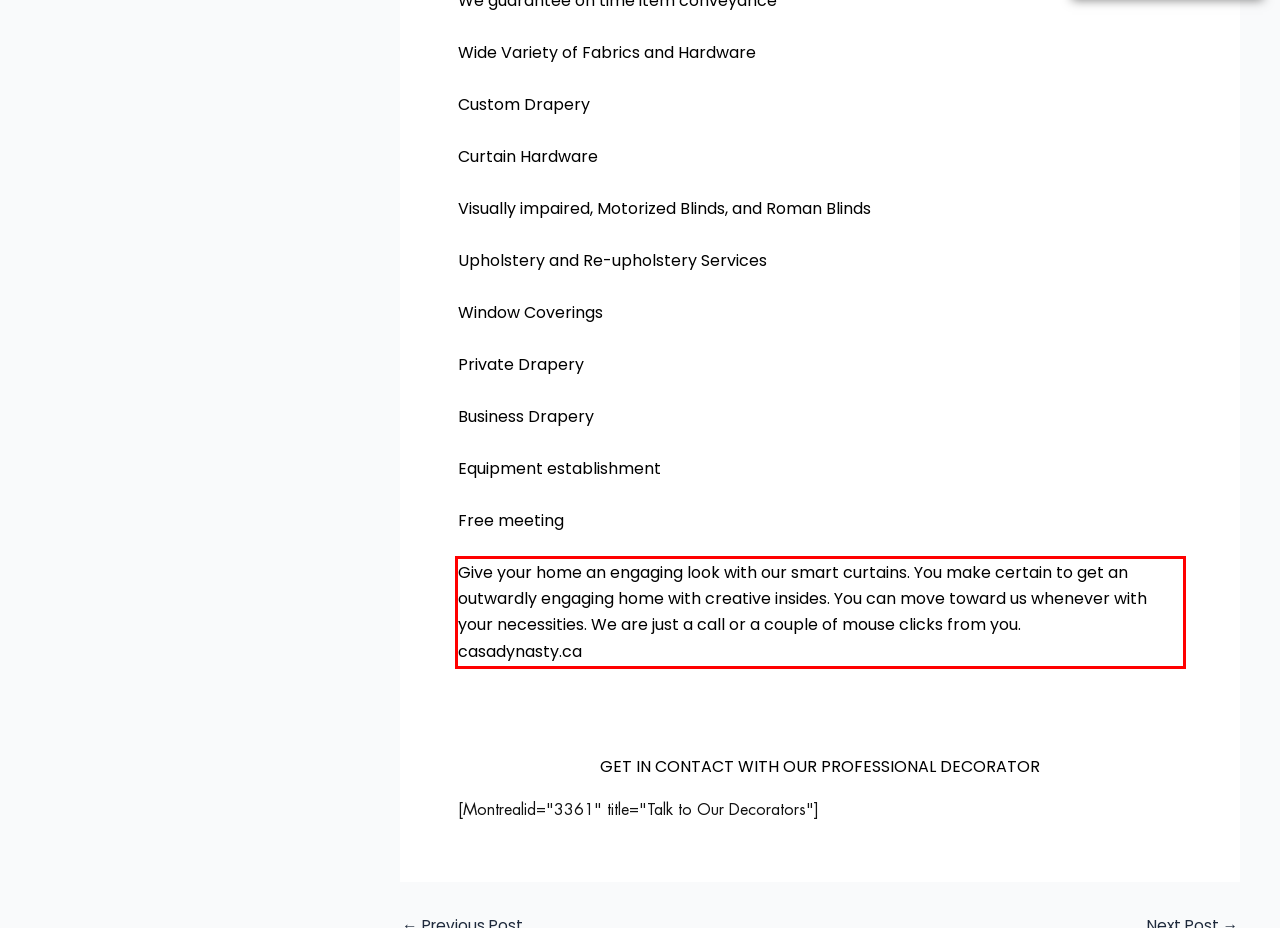Please perform OCR on the text within the red rectangle in the webpage screenshot and return the text content.

Give your home an engaging look with our smart curtains. You make certain to get an outwardly engaging home with creative insides. You can move toward us whenever with your necessities. We are just a call or a couple of mouse clicks from you. casadynasty.ca